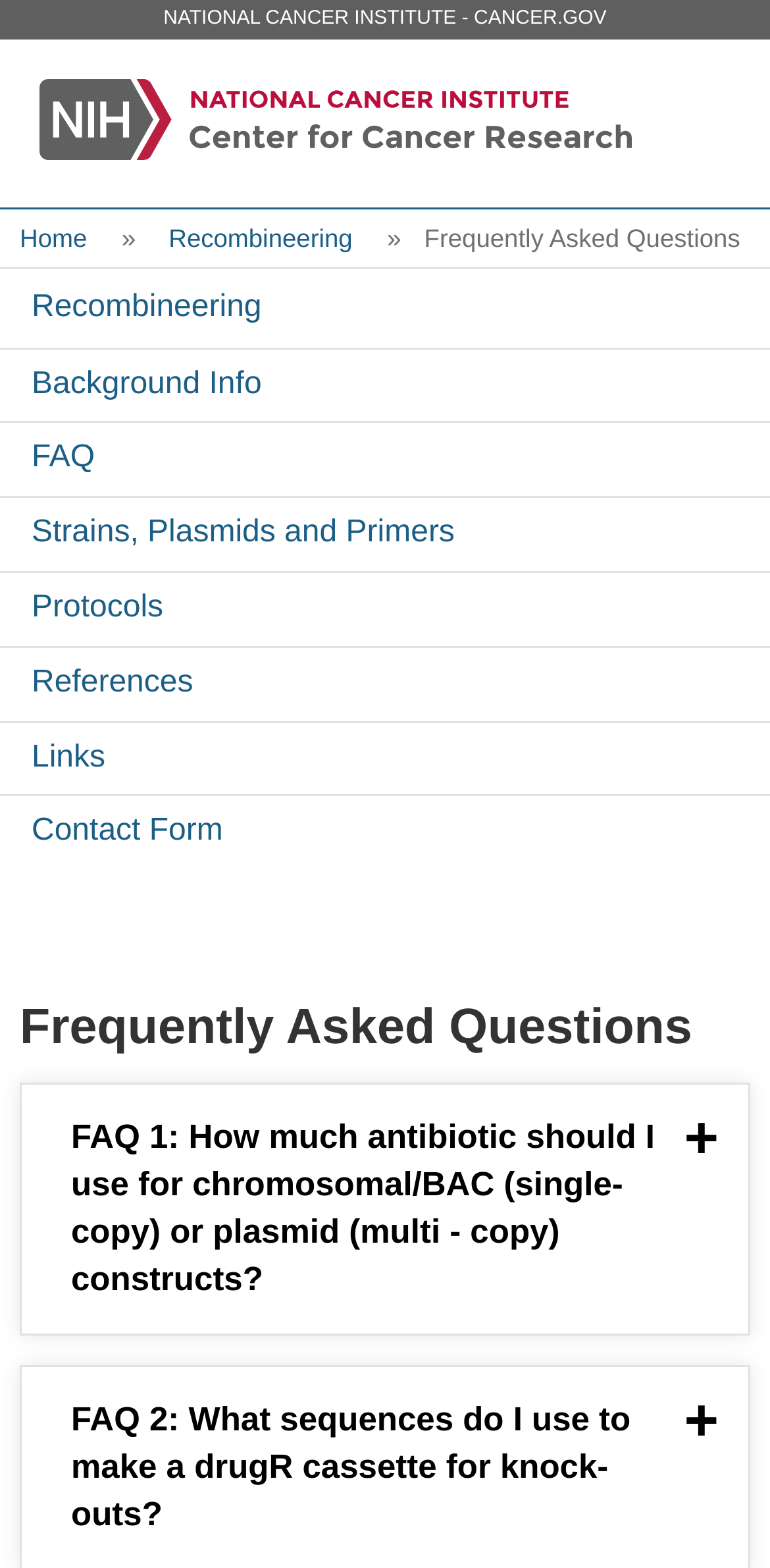Determine the bounding box coordinates of the element that should be clicked to execute the following command: "Visit the 'NATIONAL CANCER INSTITUTE - CANCER.GOV' website".

[0.0, 0.0, 1.0, 0.025]